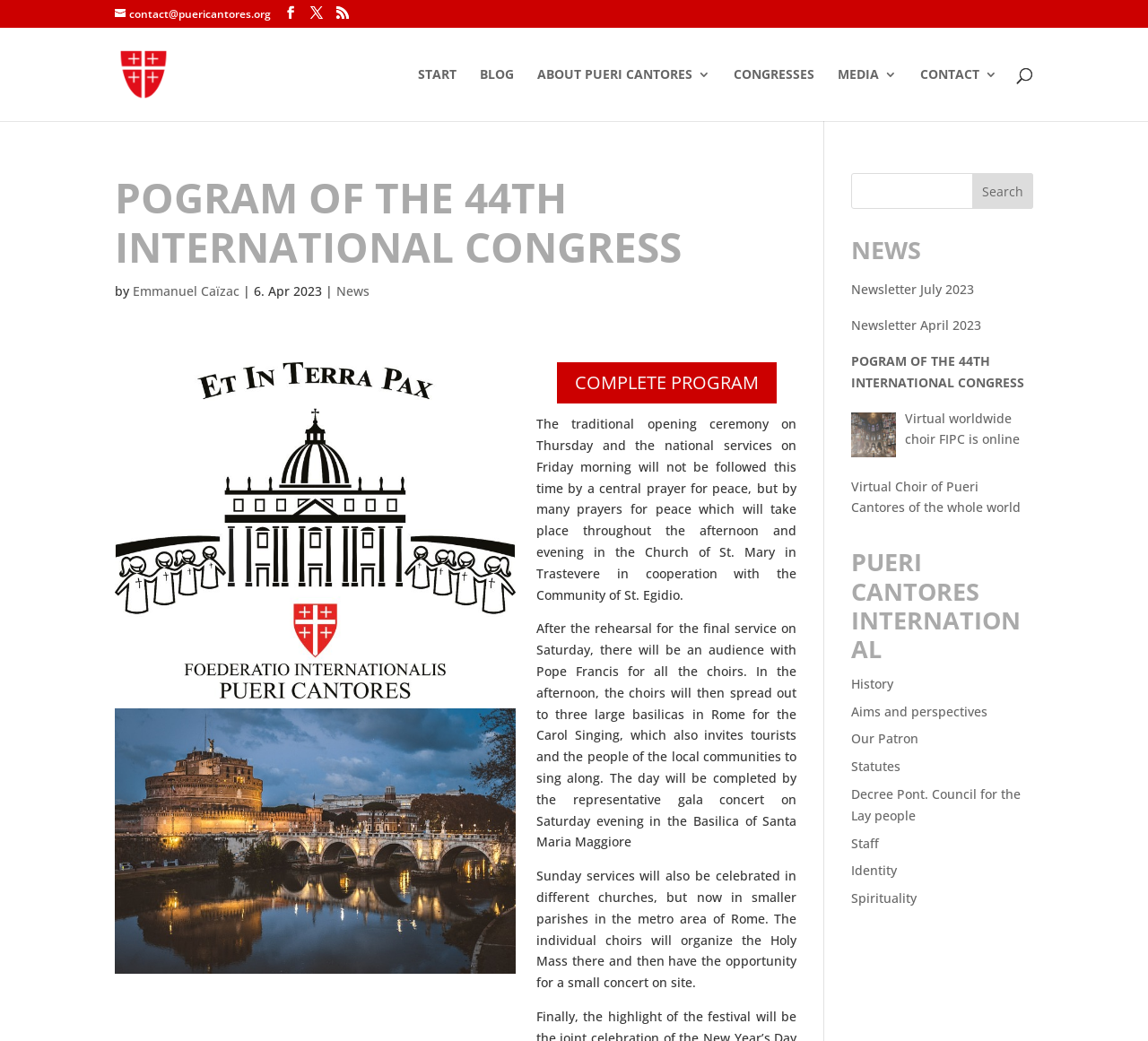Based on the image, provide a detailed and complete answer to the question: 
What is the date of the news article 'POGRAM OF THE 44TH INTERNATIONAL CONGRESS'?

I found the answer by looking at the StaticText element with the text '6. Apr 2023' which is located near the link with the text 'POGRAM OF THE 44TH INTERNATIONAL CONGRESS'.